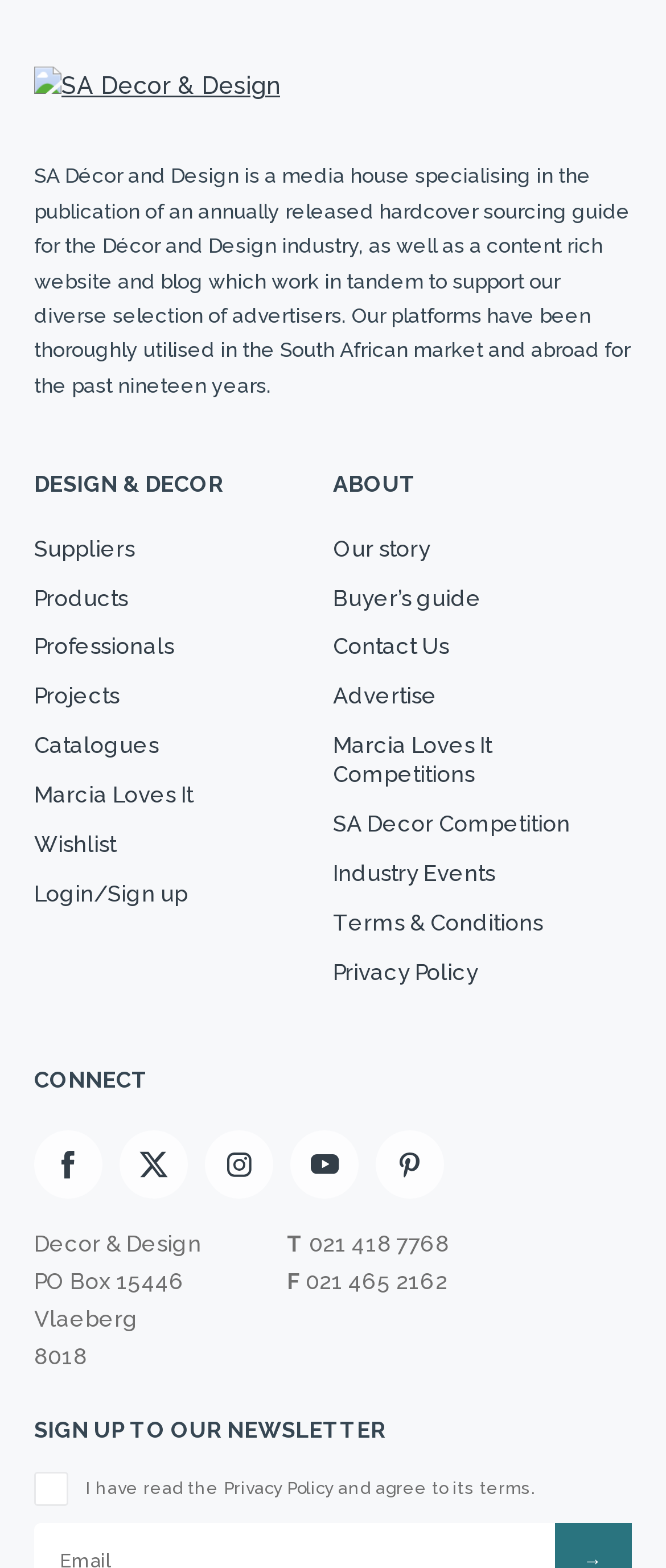Please determine the bounding box coordinates of the element to click on in order to accomplish the following task: "Click on the 'Suppliers' link". Ensure the coordinates are four float numbers ranging from 0 to 1, i.e., [left, top, right, bottom].

[0.051, 0.335, 0.5, 0.367]